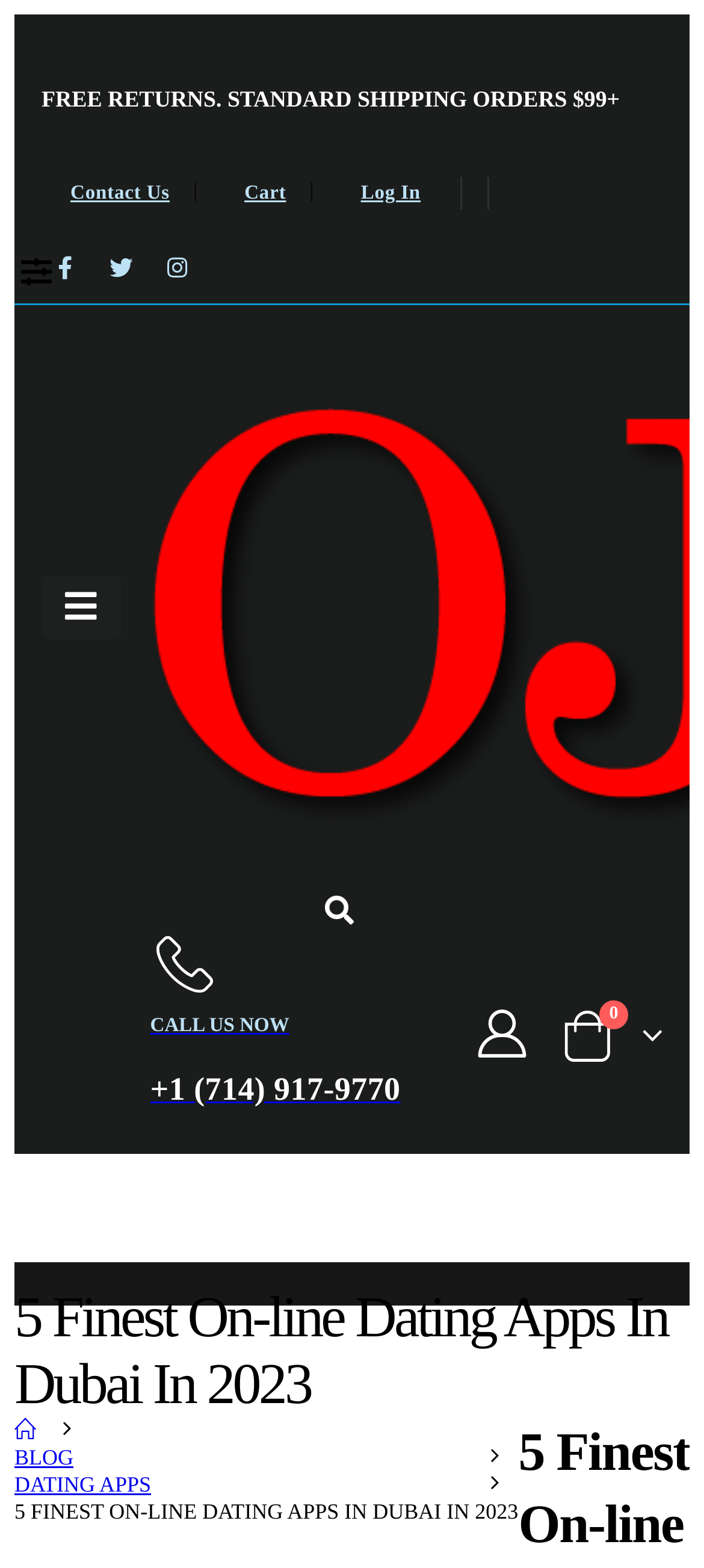Locate the bounding box coordinates of the item that should be clicked to fulfill the instruction: "Call the phone number".

[0.213, 0.593, 0.635, 0.728]